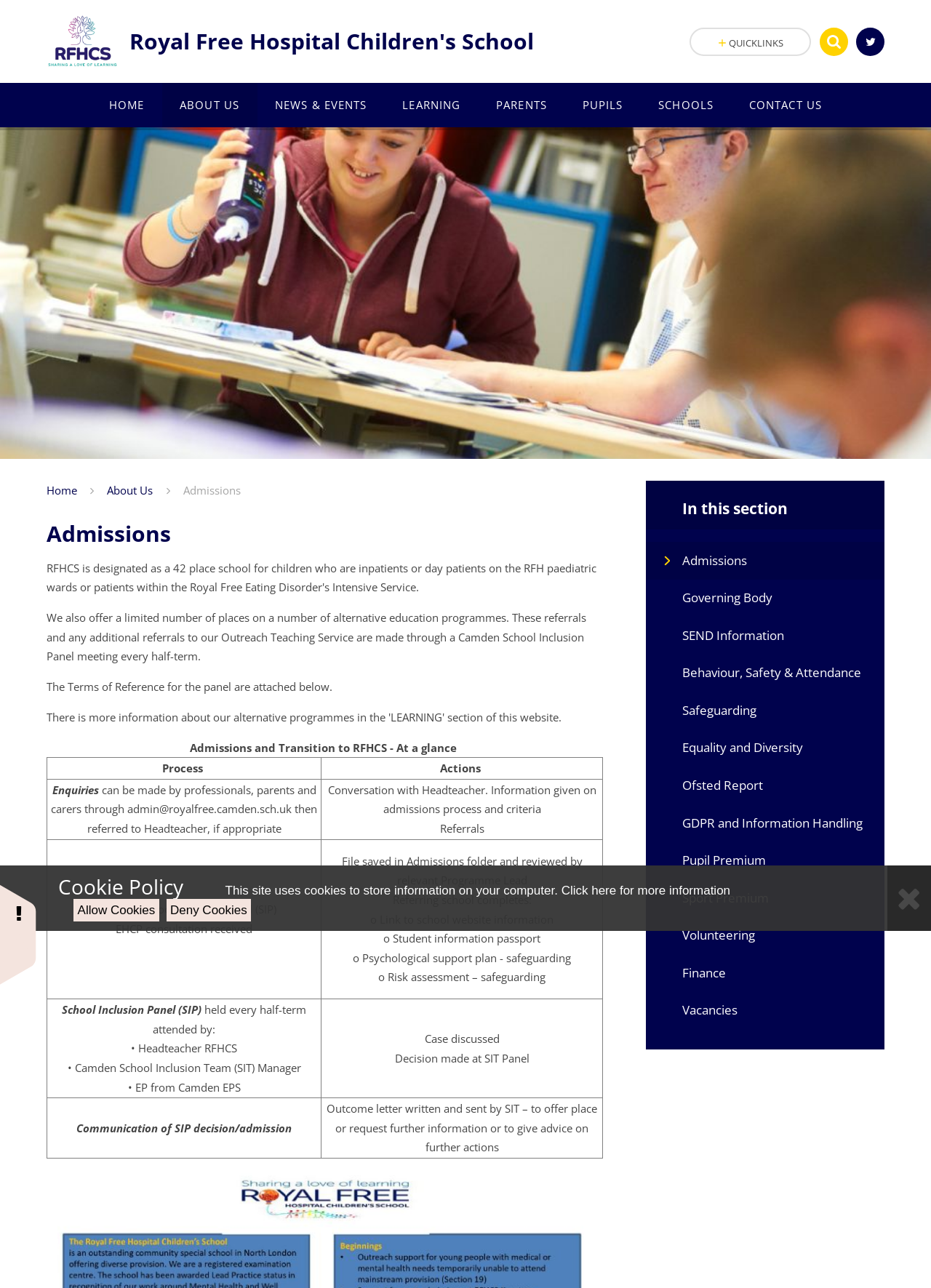What is the purpose of the 'School Inclusion Panel'? Using the information from the screenshot, answer with a single word or phrase.

To discuss and decide on admissions